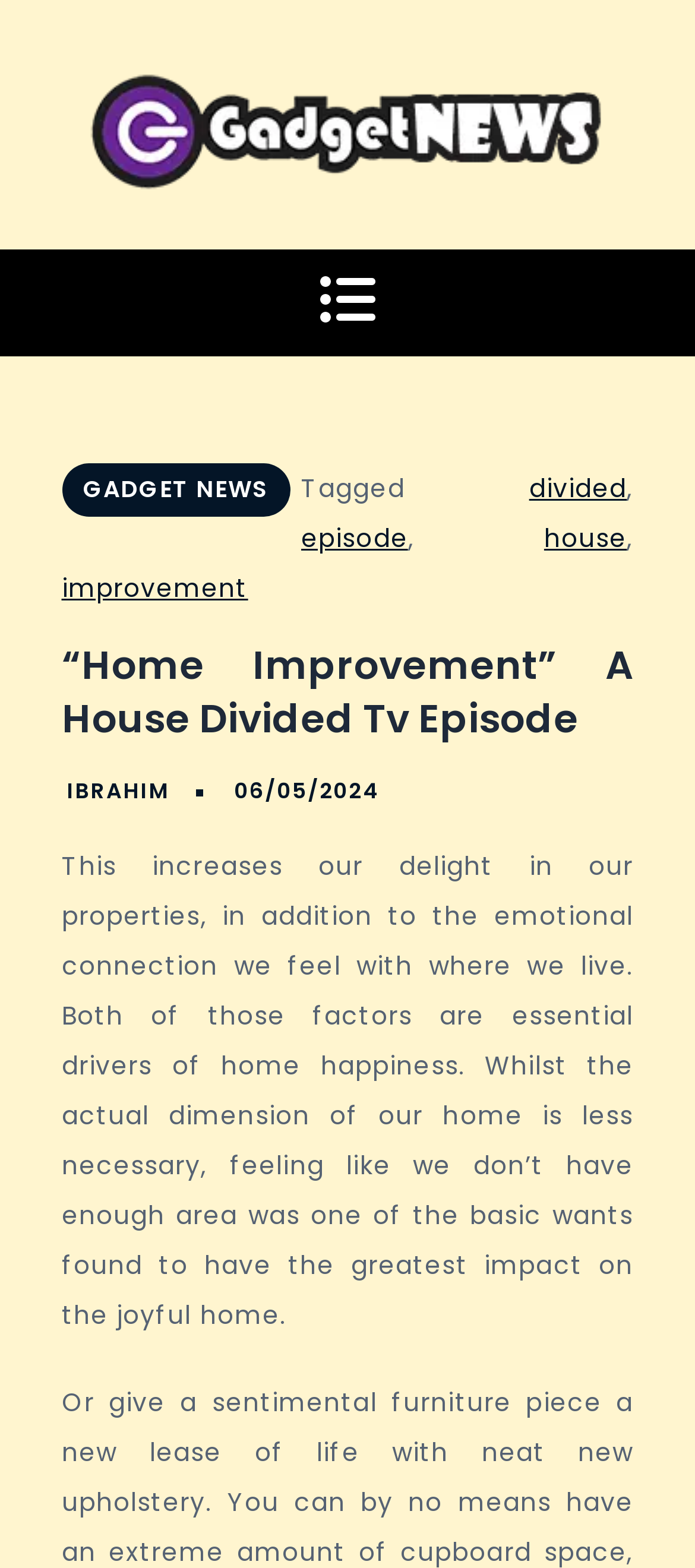Identify the bounding box coordinates necessary to click and complete the given instruction: "read the author's name".

[0.096, 0.494, 0.245, 0.514]